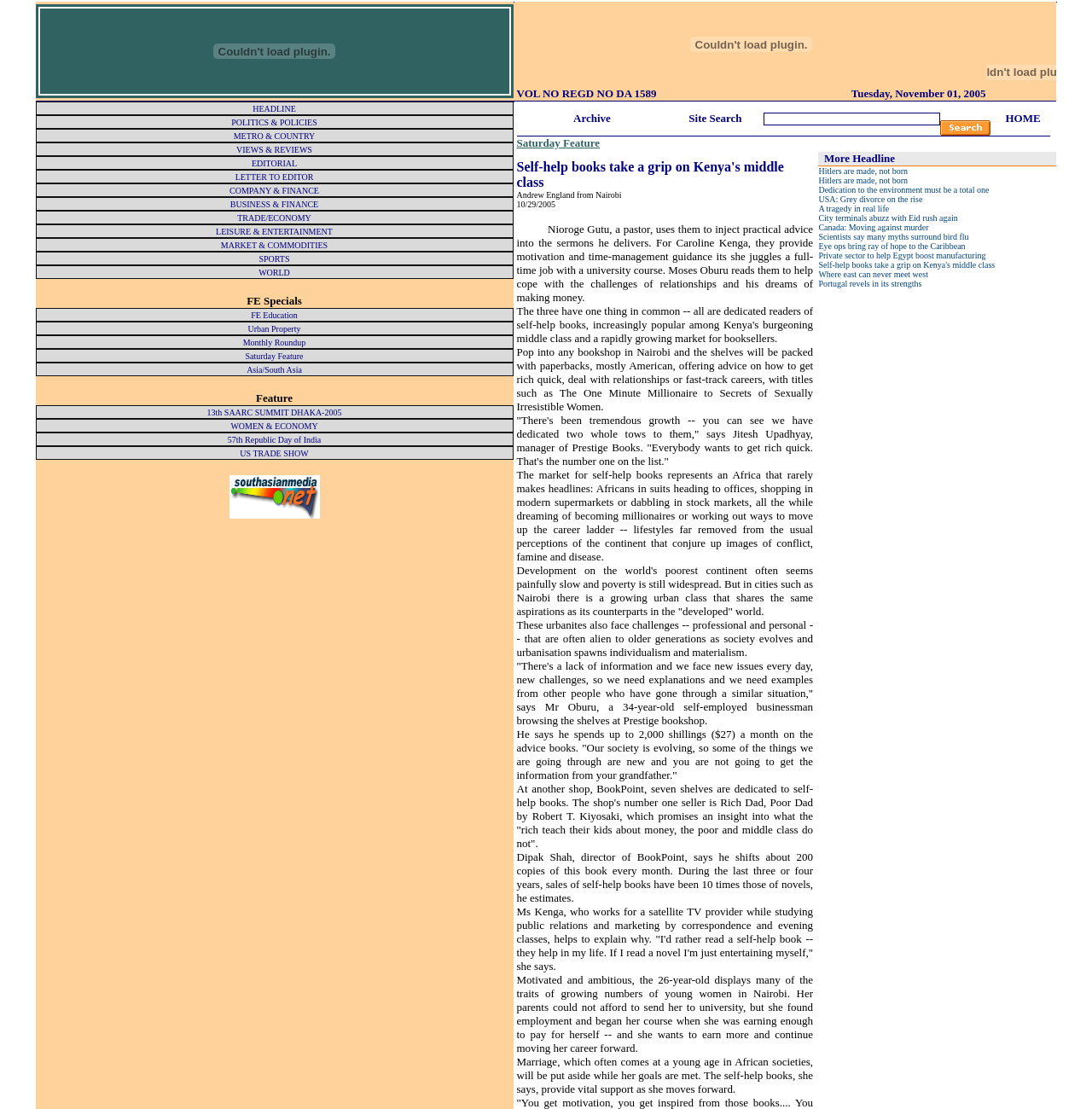Illustrate the webpage with a detailed description.

The webpage is titled "Financial Express" and has a layout with multiple sections. At the top, there is a table with three cells, each containing a different piece of information. The left cell has a table with a plugin object, the middle cell has an image, and the right cell has a table with a date and volume number, "VOL NO REGD NO DA 1589 Tuesday, November 01, 2005".

Below this top section, there is a table with a single row and multiple cells. The first cell contains an image, and the remaining cells have a table with a series of links to different sections of the website, including "HEADLINE", "POLITICS & POLICIES", "METRO & COUNTRY", "VIEWS & REVIEWS", "EDITORIAL", and "LETTER TO EDITOR". Each of these links is contained within a separate table cell.

The links are arranged in a vertical column, with each link below the previous one. The entire column is positioned near the left edge of the page, with a small gap between the top section and the links. There are no other visible elements on the page besides these tables and links.